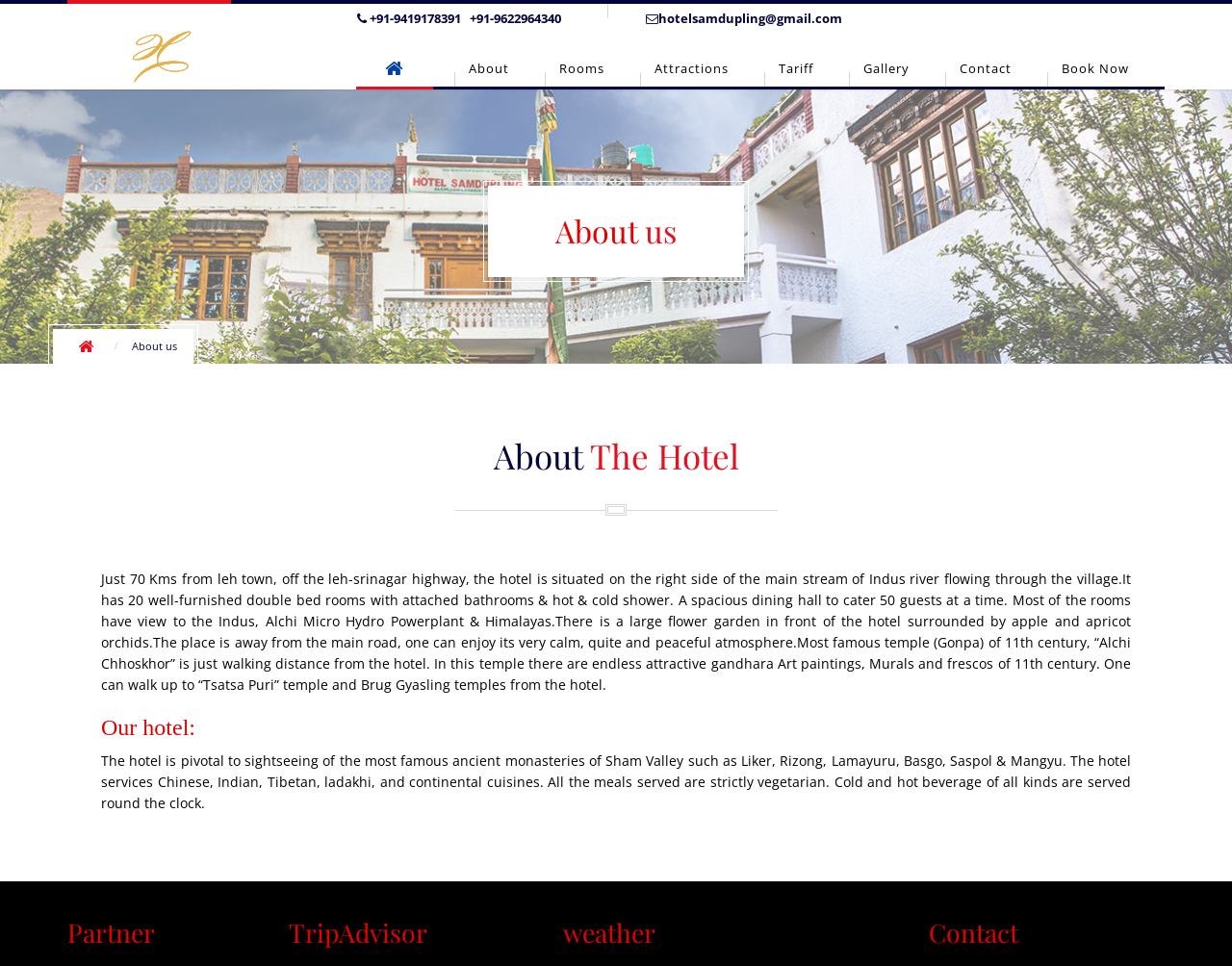Specify the bounding box coordinates of the area to click in order to follow the given instruction: "Read about the hotel rooms."

[0.369, 0.416, 0.631, 0.529]